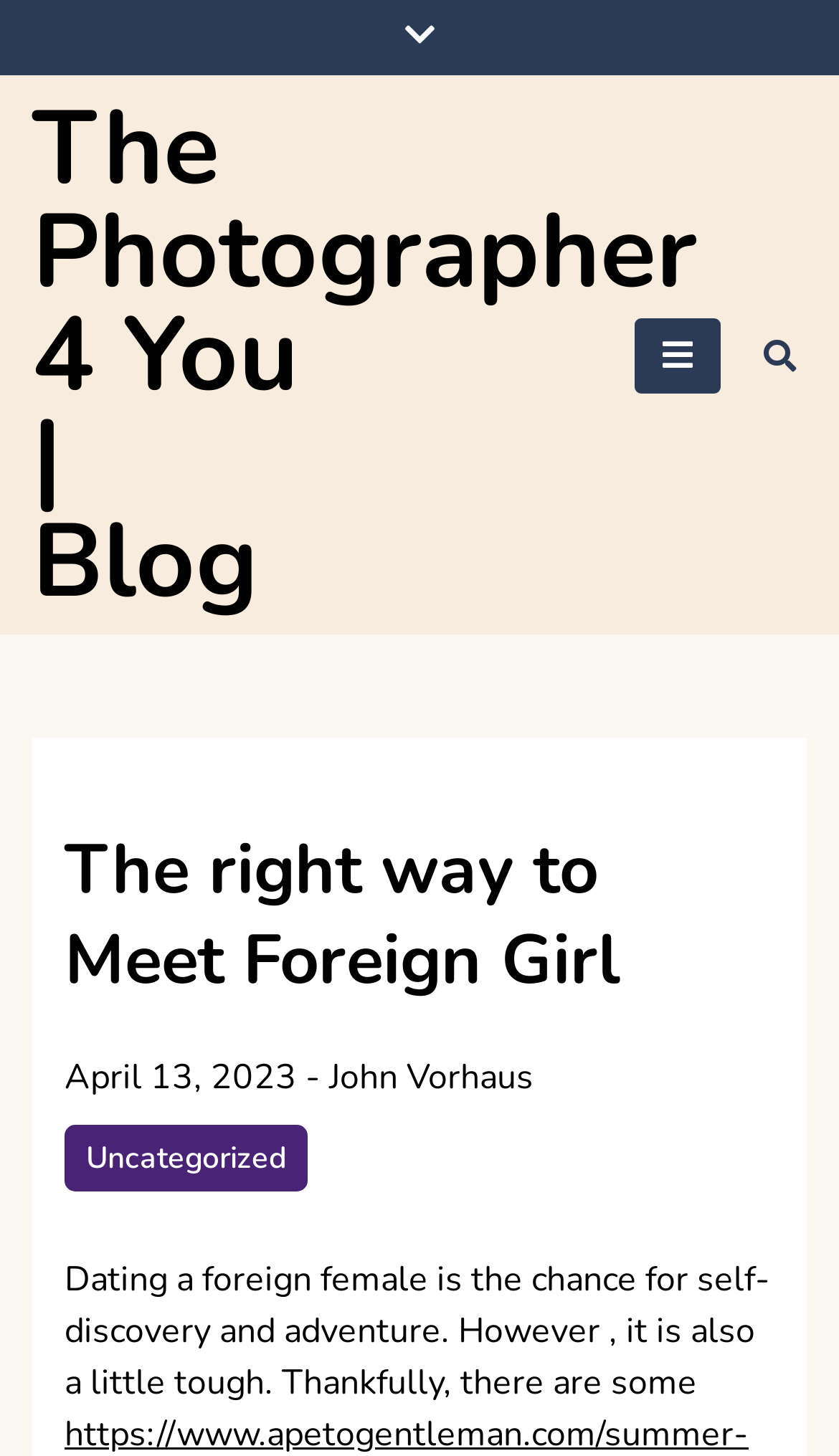Identify the bounding box for the UI element described as: "John Vorhaus". Ensure the coordinates are four float numbers between 0 and 1, formatted as [left, top, right, bottom].

[0.392, 0.724, 0.636, 0.756]